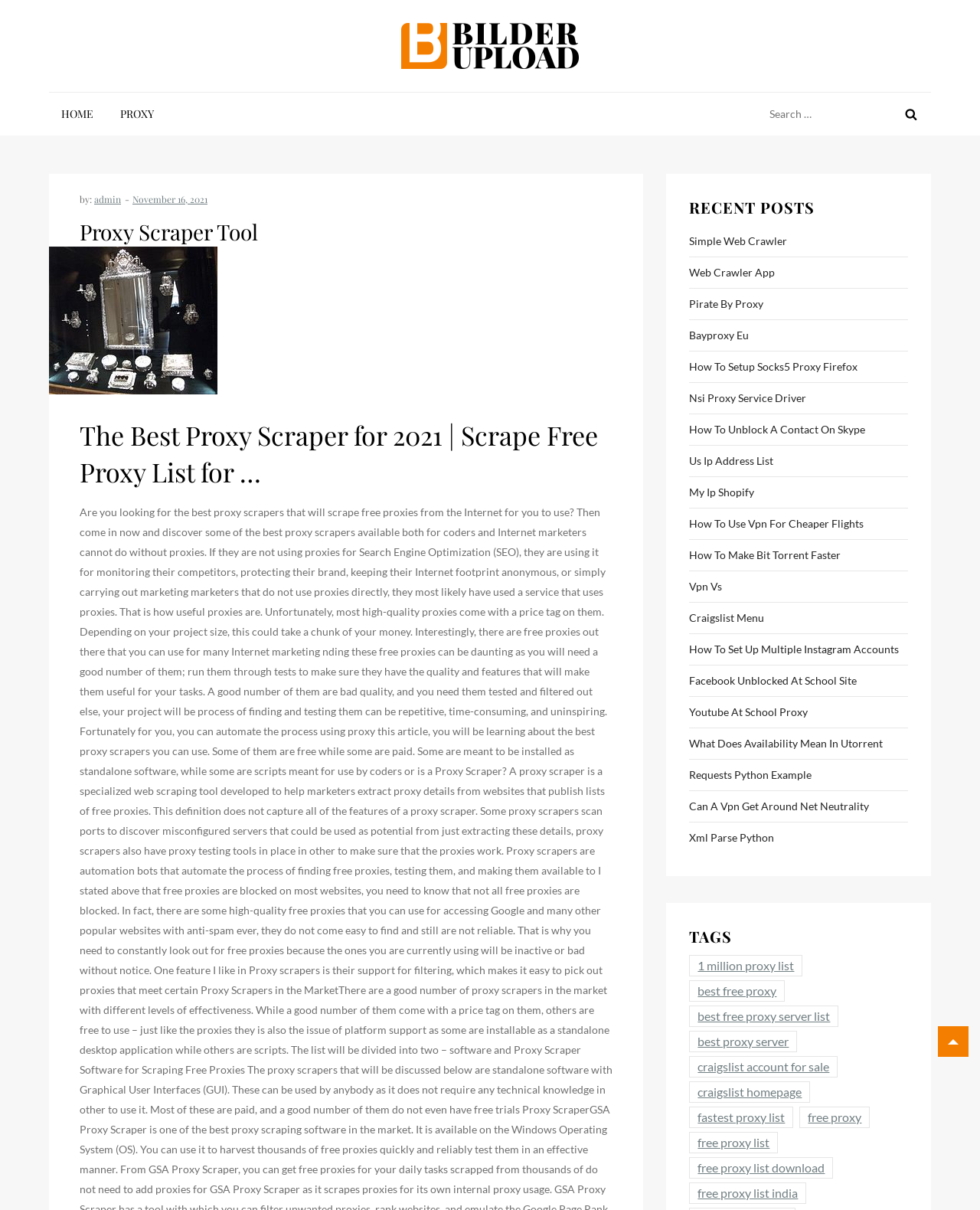Please find and report the bounding box coordinates of the element to click in order to perform the following action: "Explore the best free proxy server list". The coordinates should be expressed as four float numbers between 0 and 1, in the format [left, top, right, bottom].

[0.703, 0.831, 0.856, 0.849]